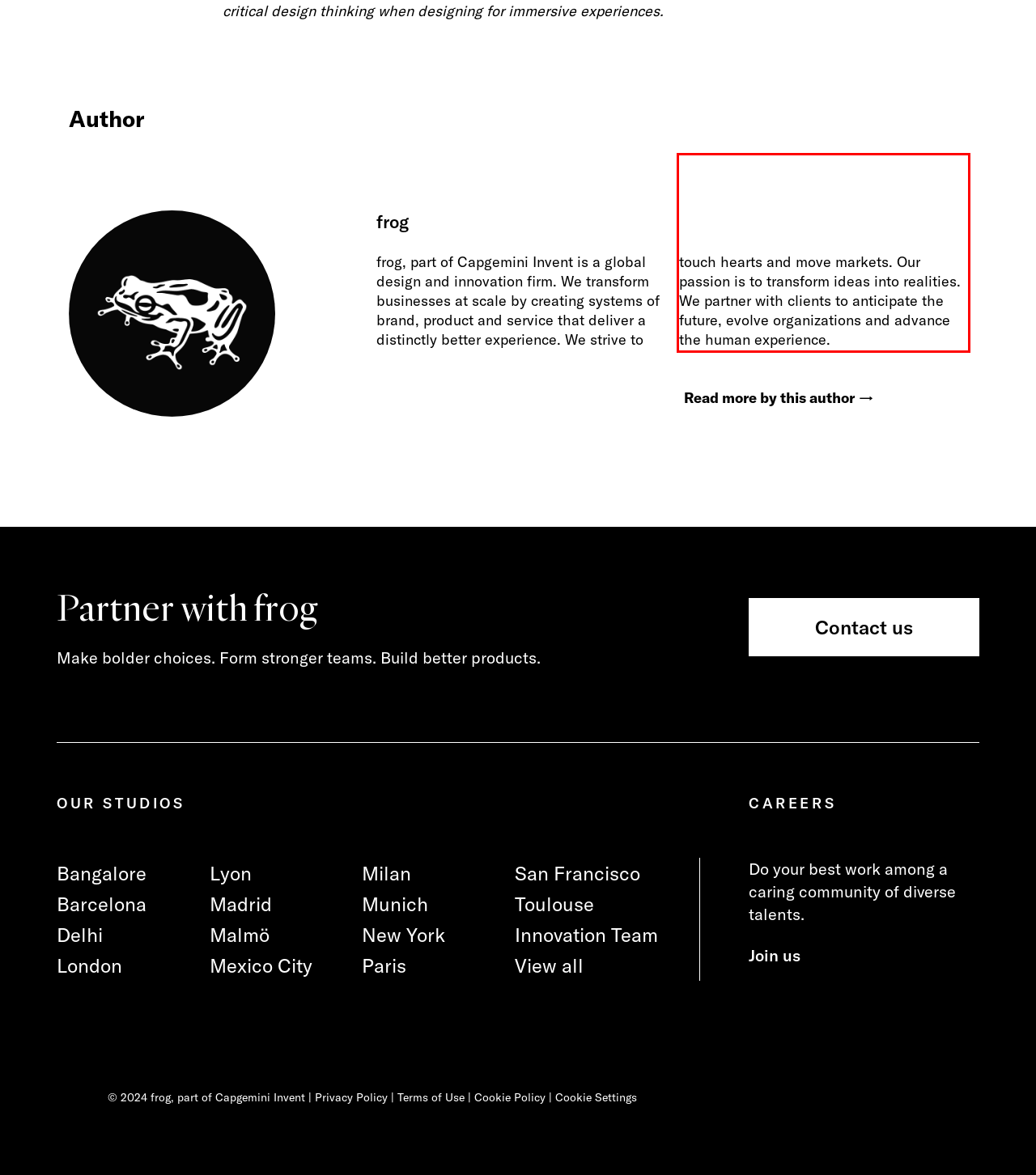Given a webpage screenshot, locate the red bounding box and extract the text content found inside it.

frog, part of Capgemini Invent is a global design and innovation firm. We transform businesses at scale by creating systems of brand, product and service that deliver a distinctly better experience. We strive to touch hearts and move markets. Our passion is to transform ideas into realities. We partner with clients to anticipate the future, evolve organizations and advance the human experience.